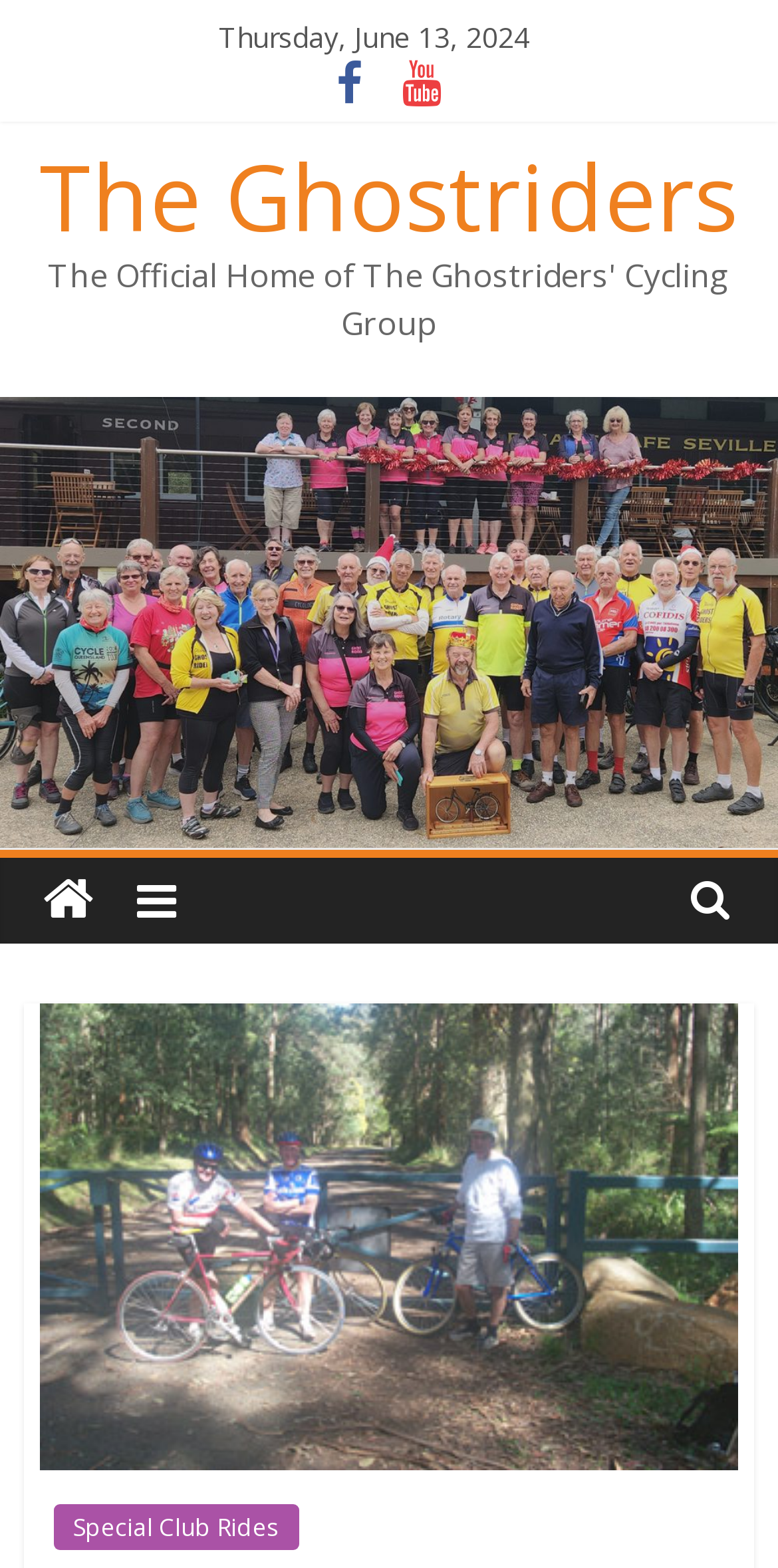Give a succinct answer to this question in a single word or phrase: 
What is the name of the club?

The Ghostriders